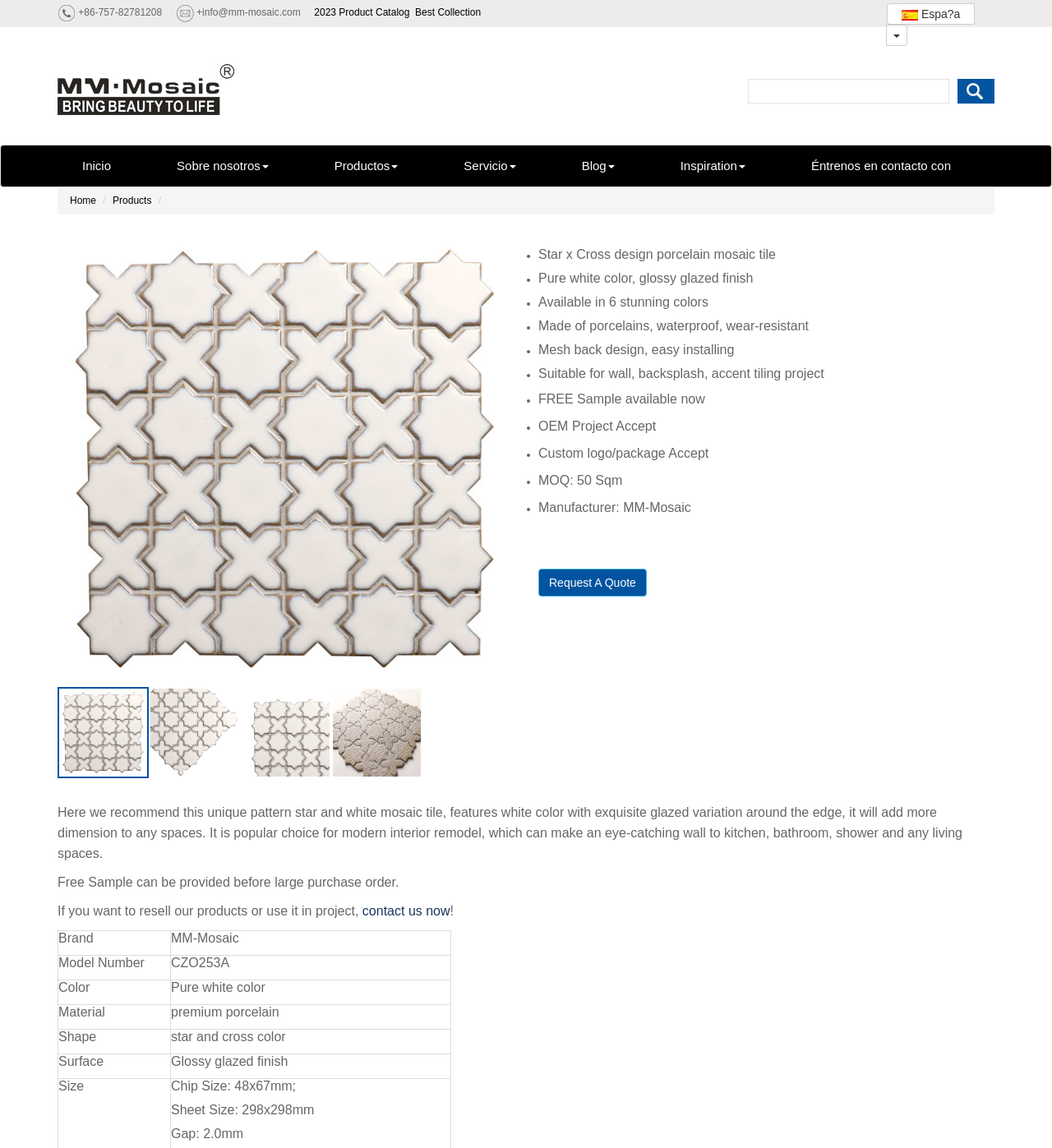Please provide the bounding box coordinate of the region that matches the element description: parent_node: Espa?a. Coordinates should be in the format (top-left x, top-left y, bottom-right x, bottom-right y) and all values should be between 0 and 1.

[0.842, 0.021, 0.862, 0.04]